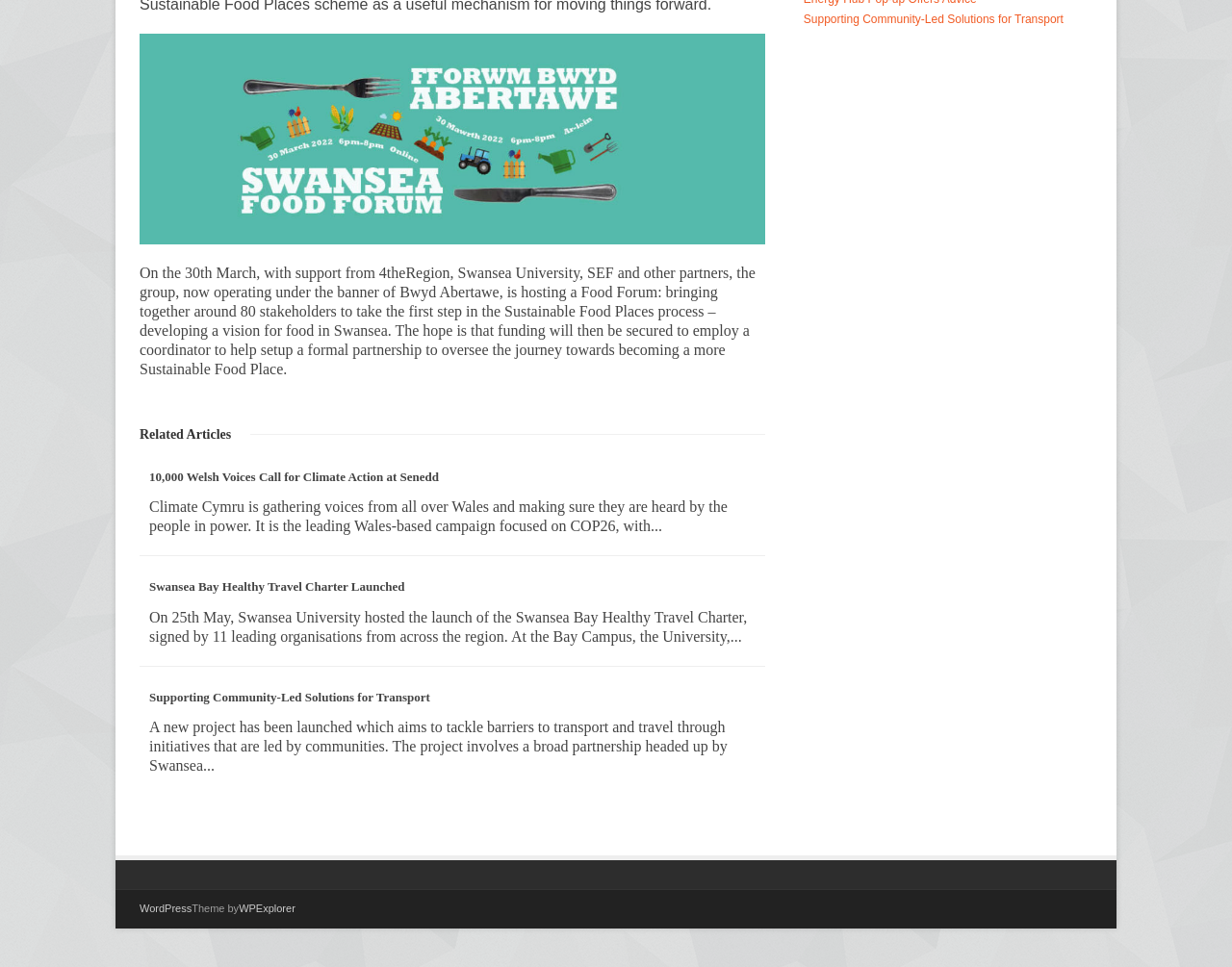Please determine the bounding box coordinates for the UI element described as: "Supporting Community-Led Solutions for Transport".

[0.652, 0.013, 0.863, 0.027]